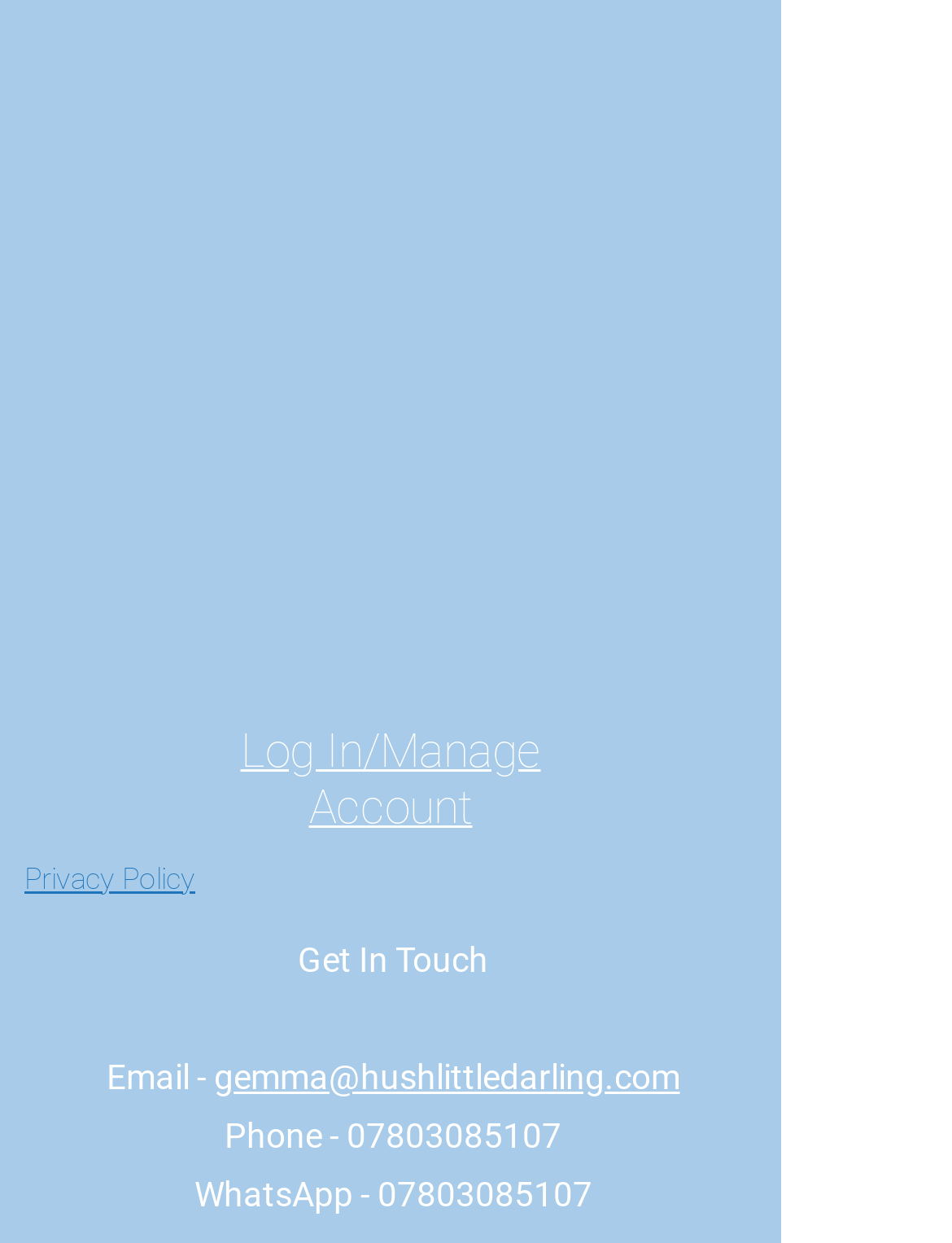What is the phone number to get in touch?
Can you give a detailed and elaborate answer to the question?

I looked at the 'Get In Touch' section at the bottom of the webpage and found a phone number listed as 07803085107.